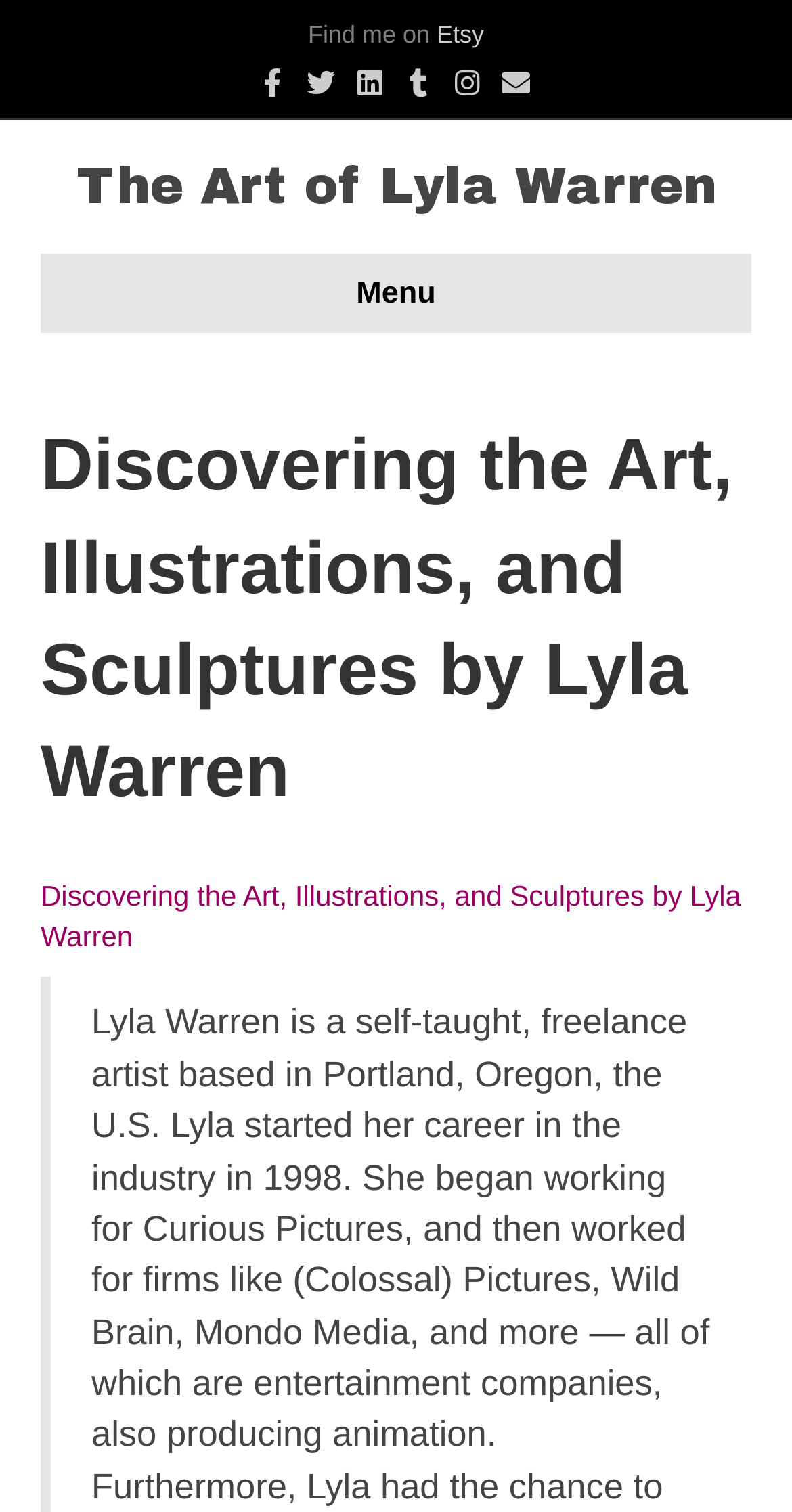Determine the coordinates of the bounding box that should be clicked to complete the instruction: "Open the menu". The coordinates should be represented by four float numbers between 0 and 1: [left, top, right, bottom].

[0.051, 0.168, 0.949, 0.221]